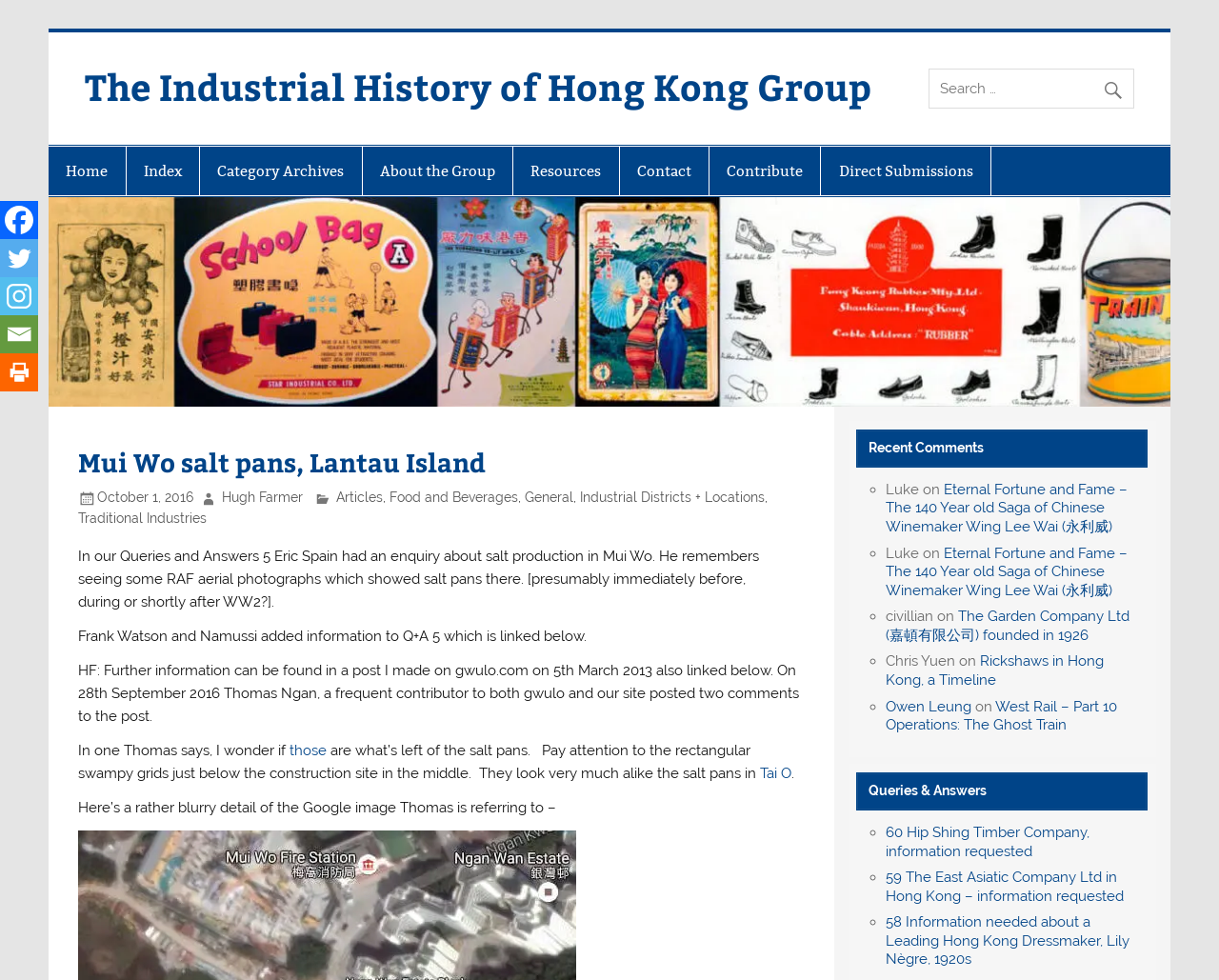What is the topic of the article?
Use the information from the image to give a detailed answer to the question.

The topic of the article can be inferred from the heading 'Mui Wo salt pans, Lantau Island' which is located below the group's name. This heading is likely the title of the article, and it suggests that the article is about the salt pans in Mui Wo, Lantau Island.